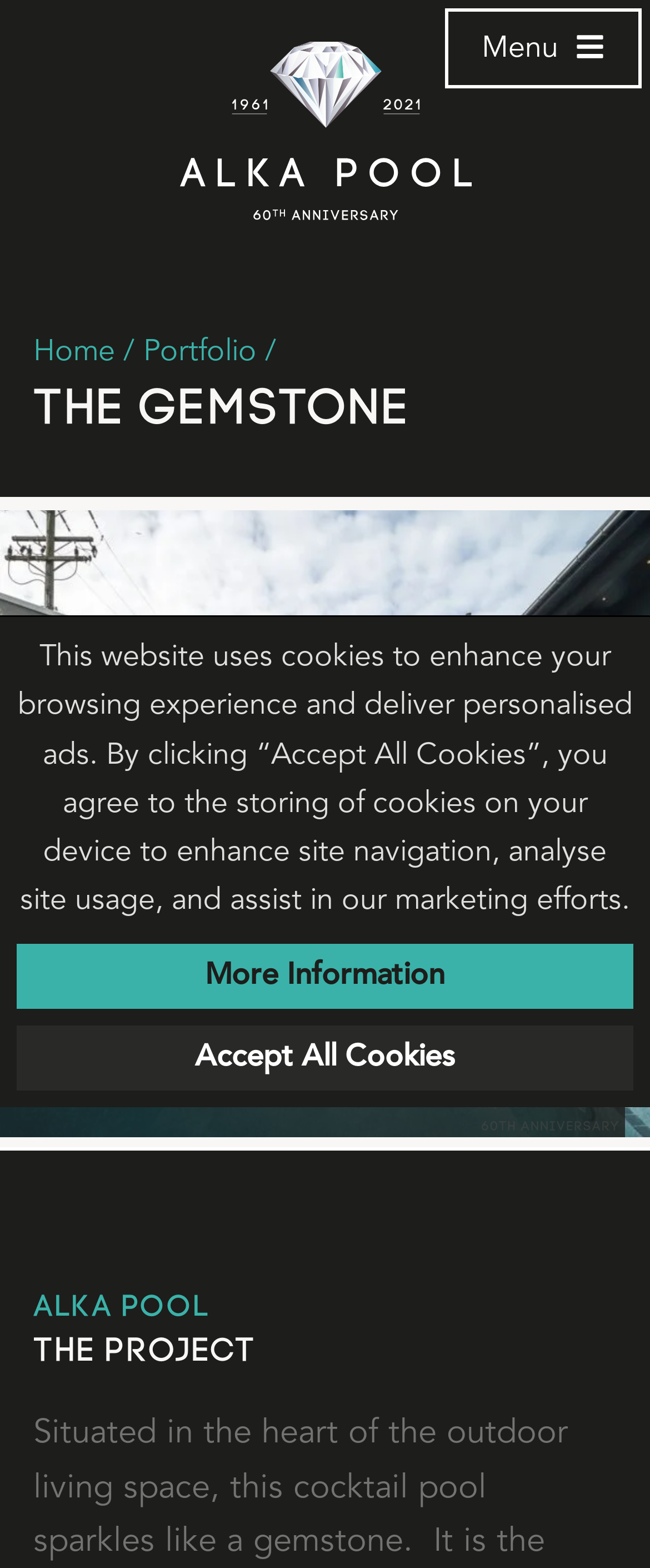What is the address of the company?
Look at the image and answer with only one word or phrase.

4050 Grant Street, Burnaby, B.C. V5C 3N5